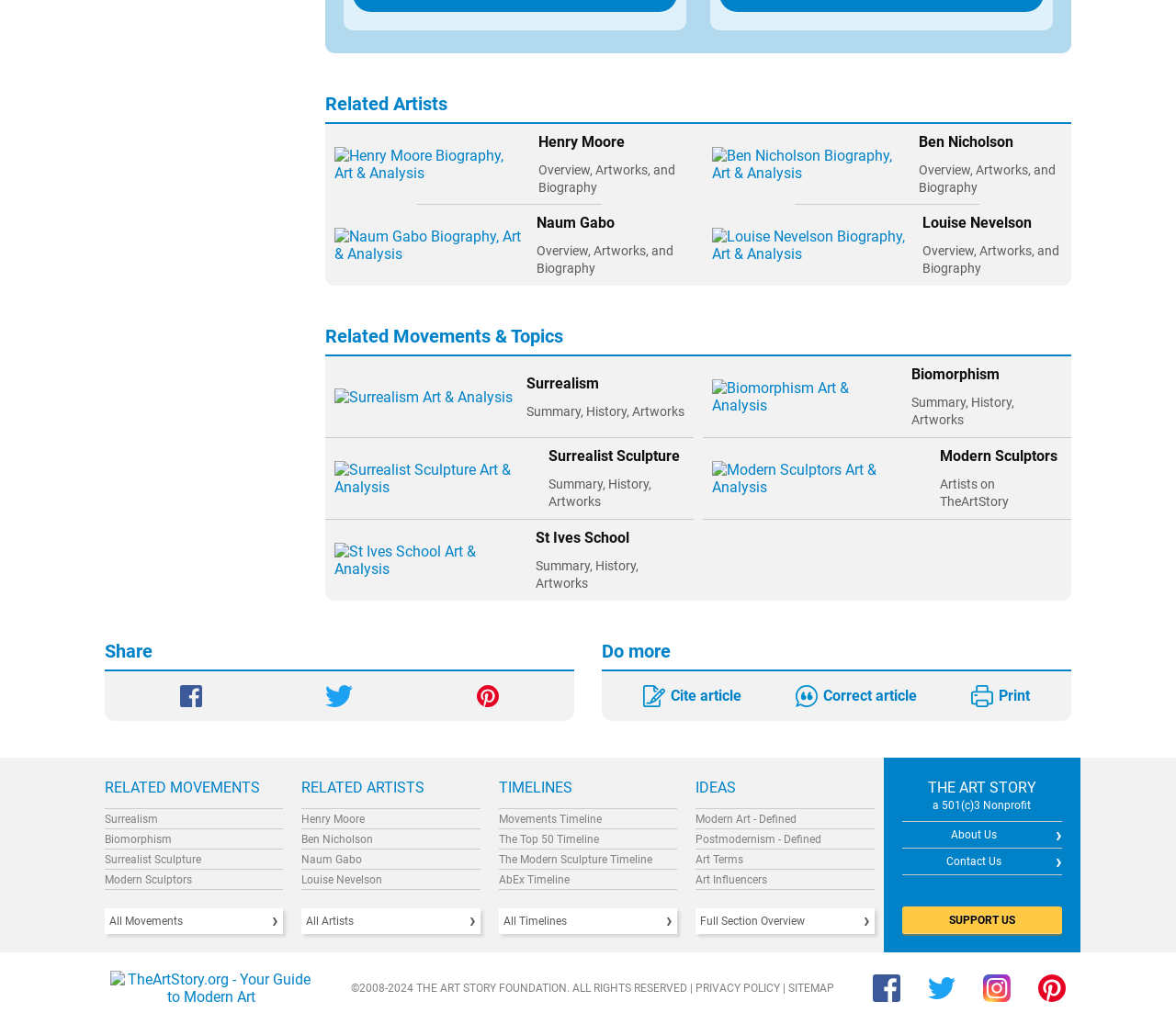Give a one-word or one-phrase response to the question:
What is the first related movement listed?

Surrealism